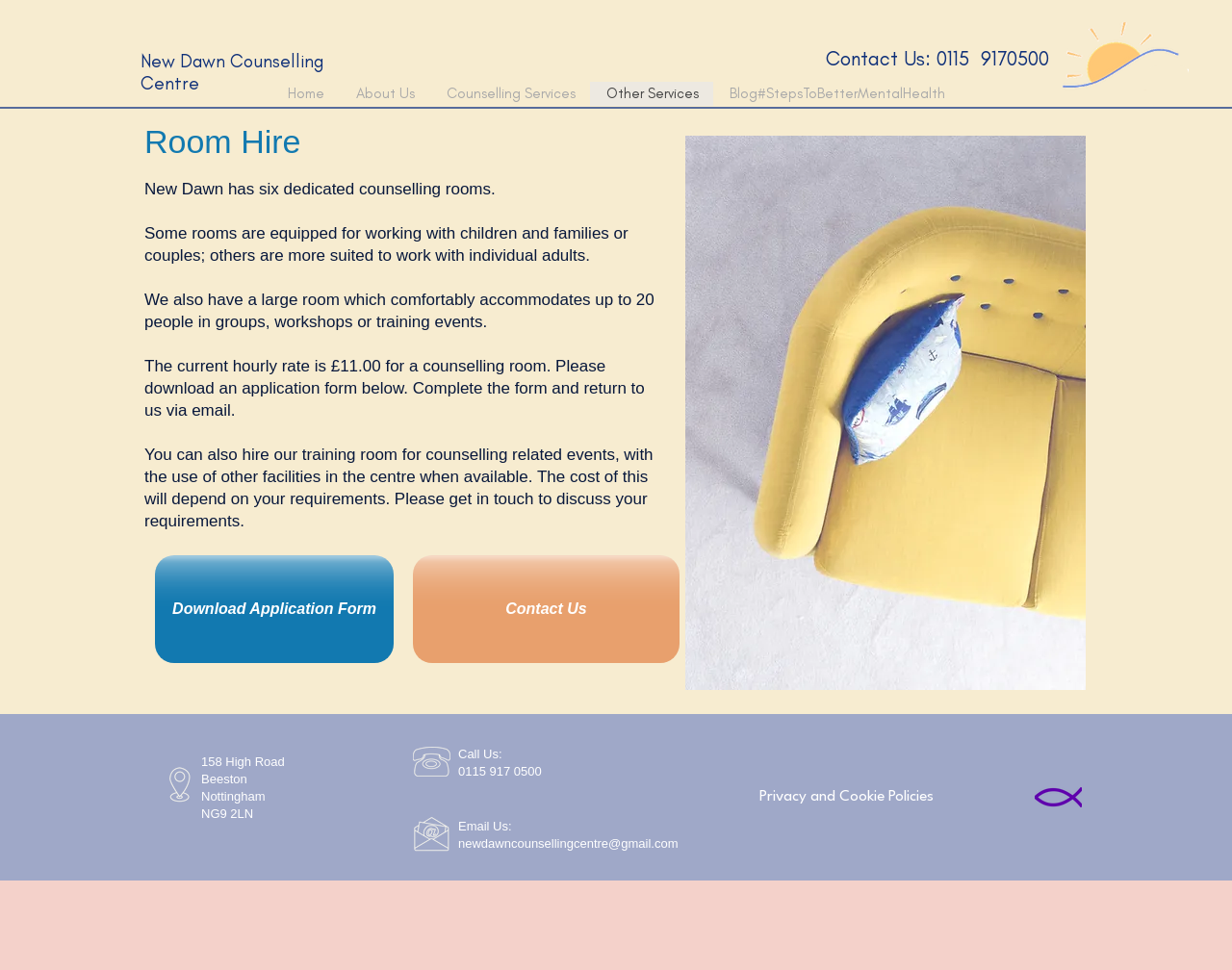Answer the question using only a single word or phrase: 
What is the purpose of the large room?

For groups, workshops, or training events